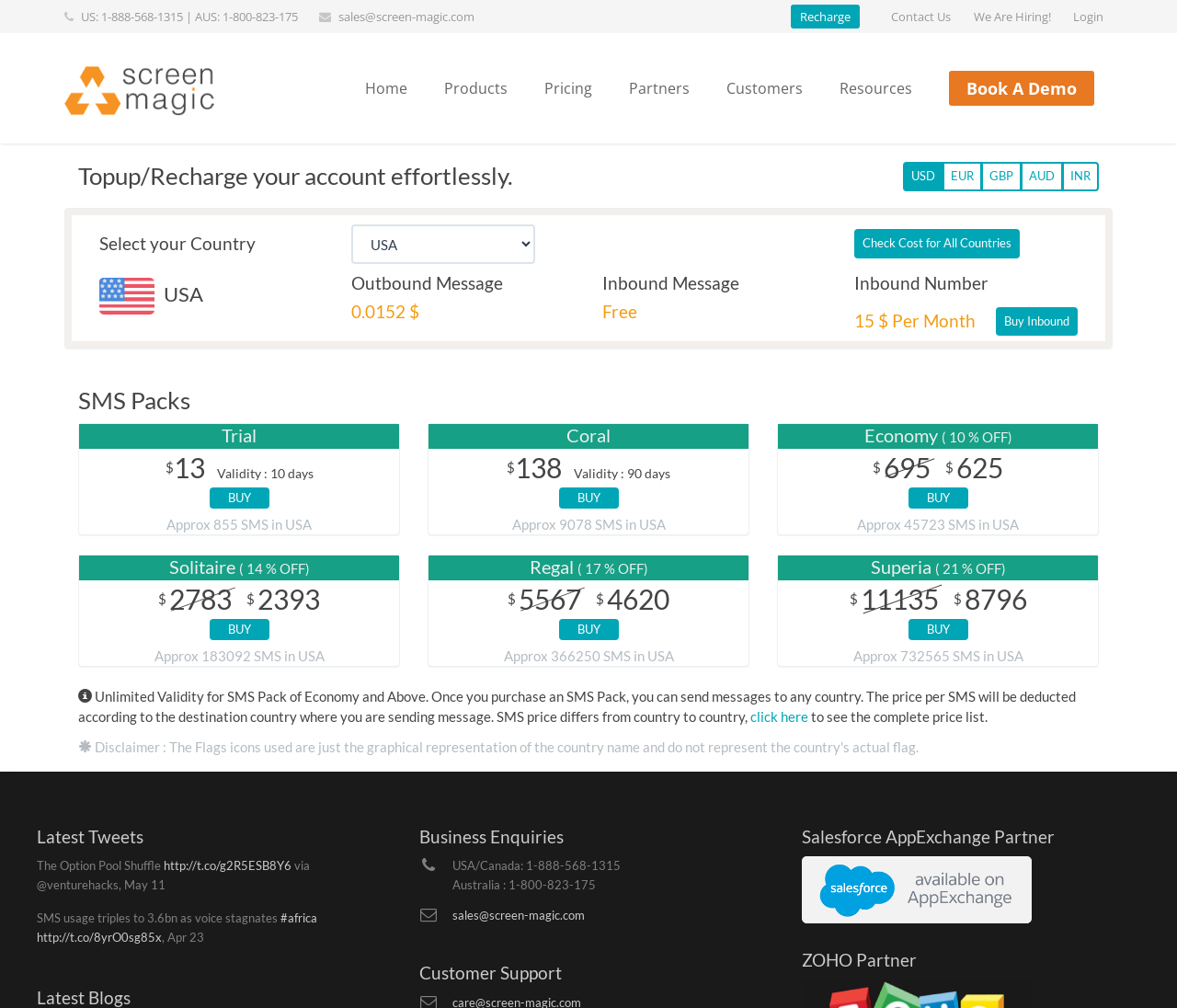Please provide a detailed answer to the question below based on the screenshot: 
What is the discount percentage for the 'Solitaire' SMS pack?

The discount percentage for the 'Solitaire' SMS pack can be found in the section 'SMS Packs' on the webpage, where it is stated as '( 14 % OFF)'.